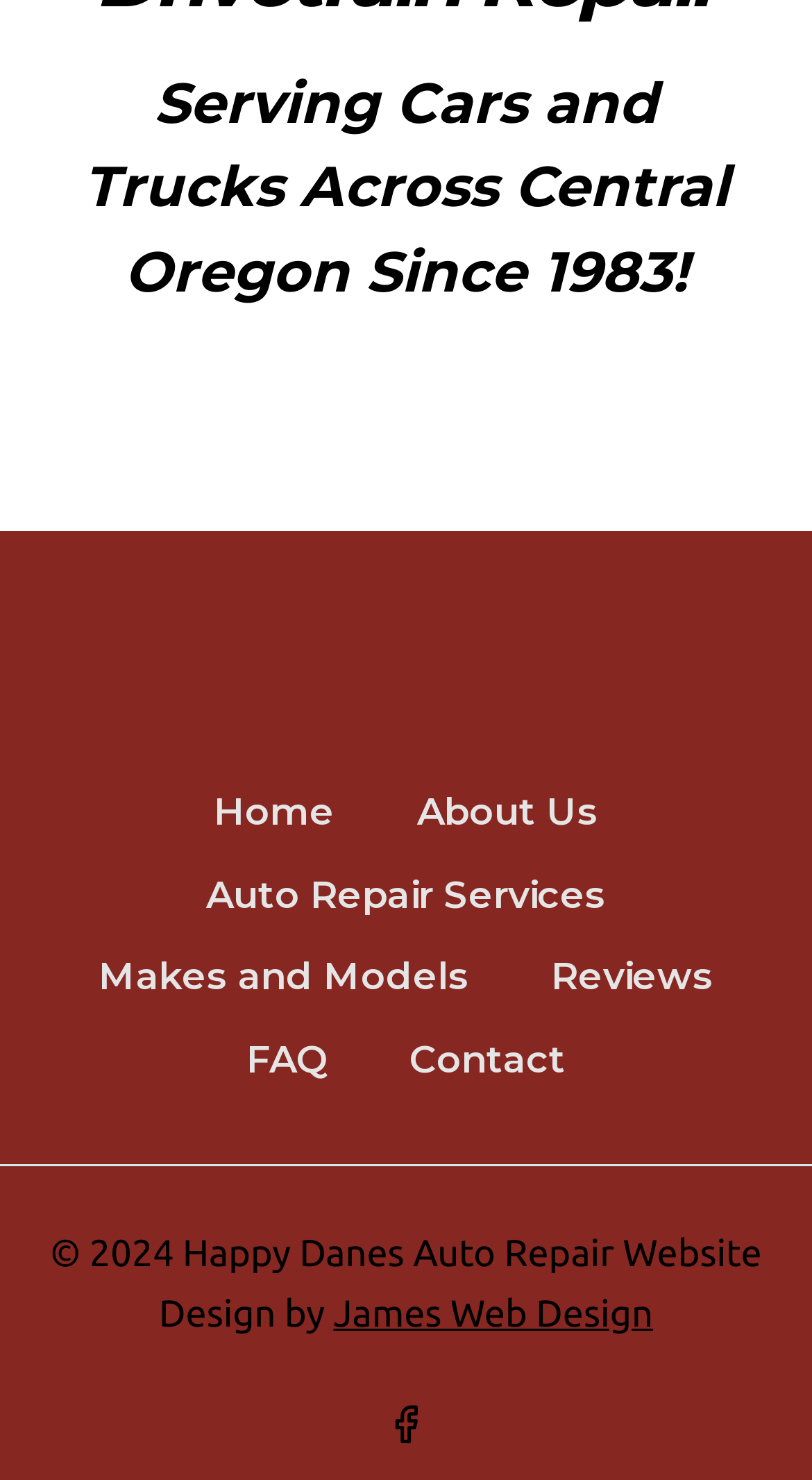What is the name of the company that designed the website?
Answer the question using a single word or phrase, according to the image.

James Web Design